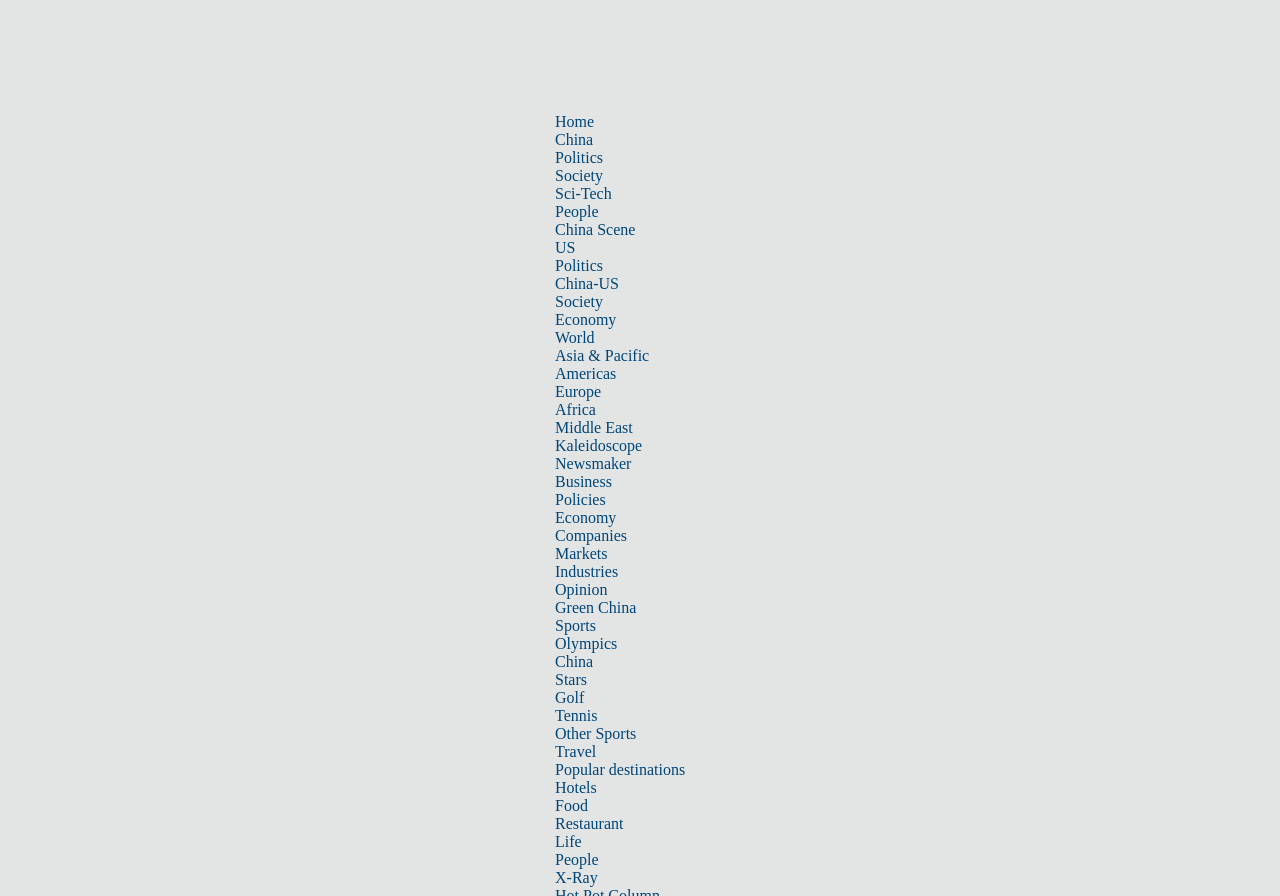Please identify the bounding box coordinates of the element that needs to be clicked to perform the following instruction: "Read about 'Politics' in Latin America".

[0.434, 0.166, 0.471, 0.185]